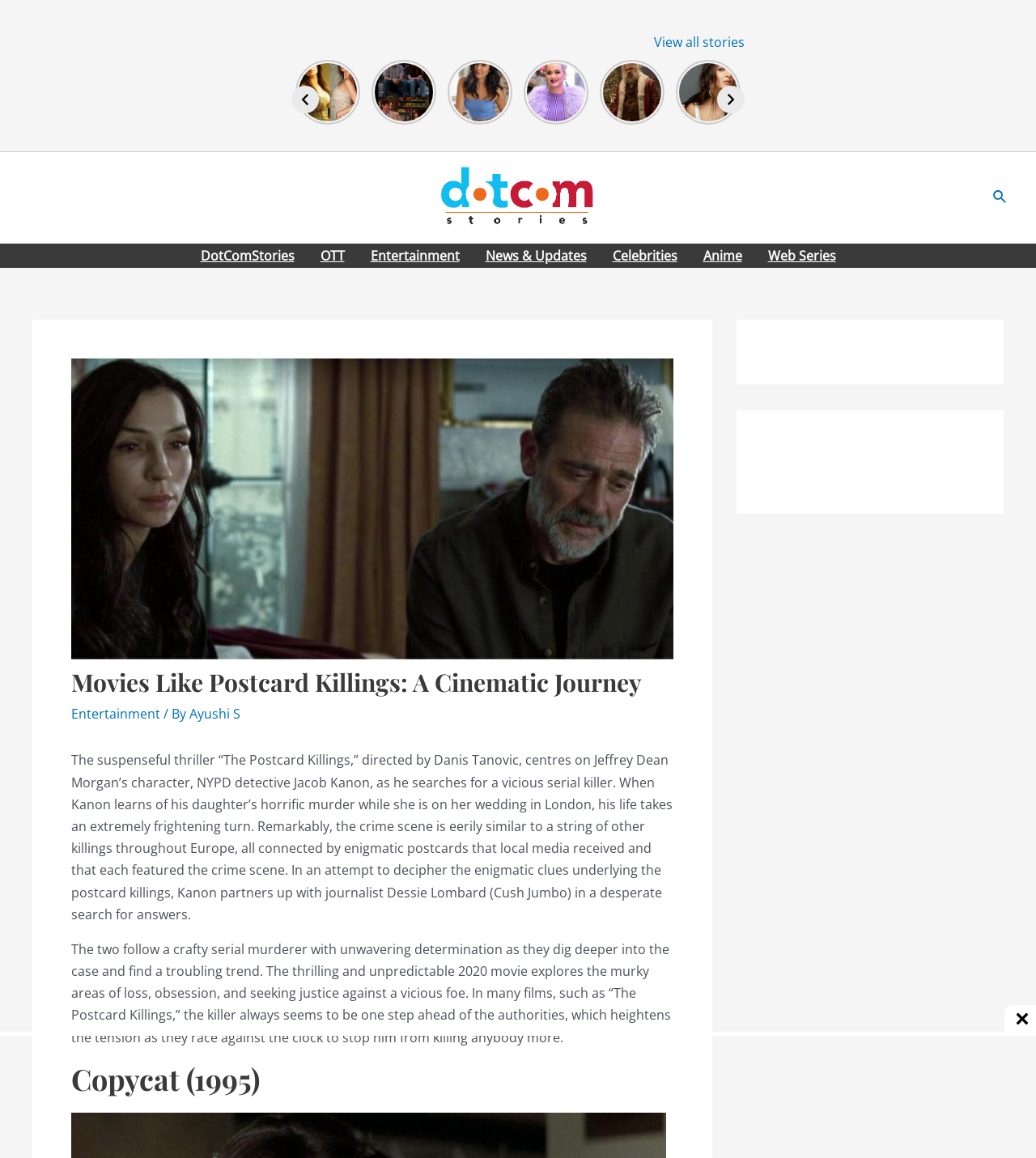Please indicate the bounding box coordinates of the element's region to be clicked to achieve the instruction: "Click on the link to read about Palak Tiwari". Provide the coordinates as four float numbers between 0 and 1, i.e., [left, top, right, bottom].

[0.285, 0.052, 0.348, 0.108]